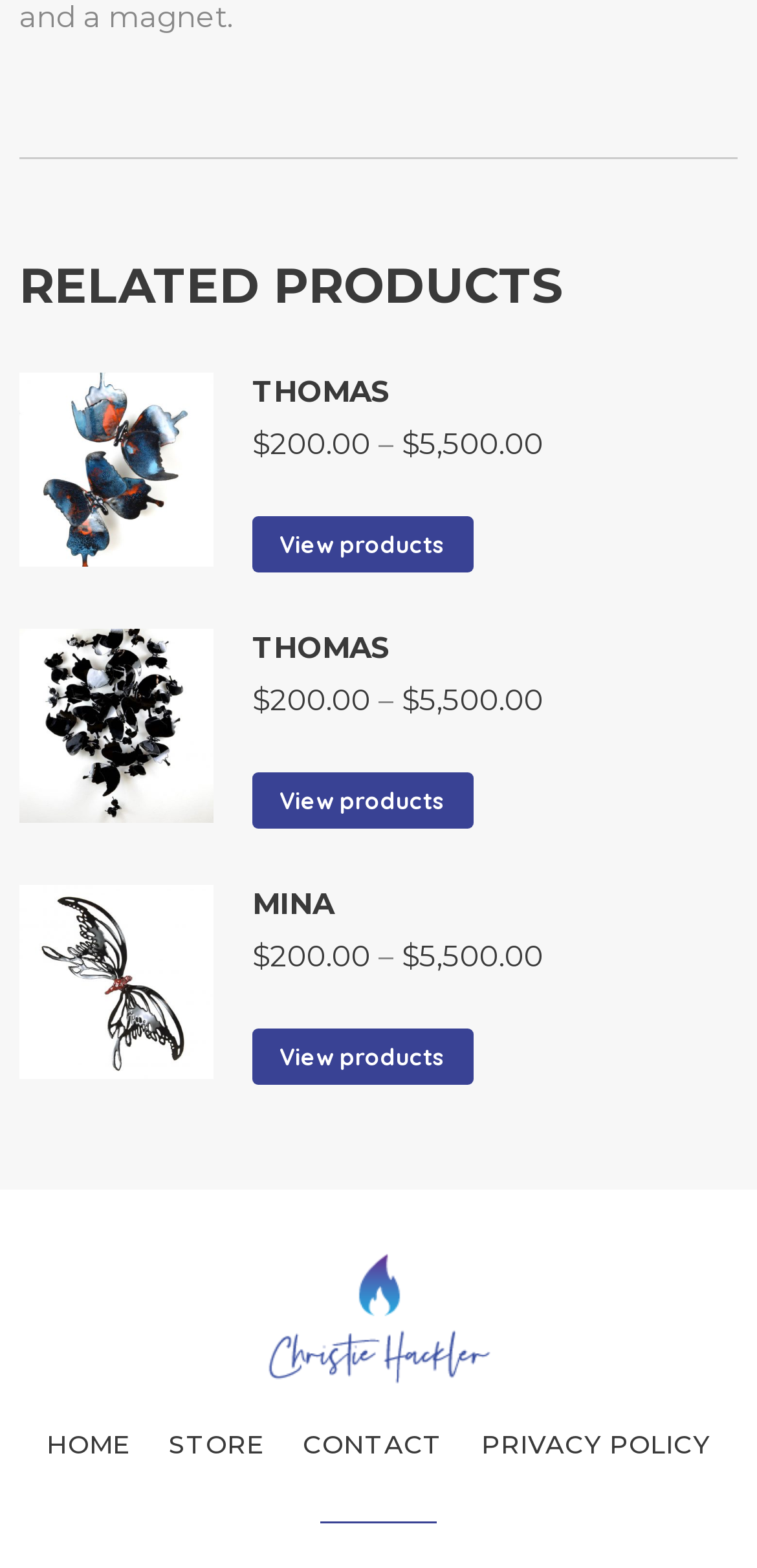What is the title of the section?
Please utilize the information in the image to give a detailed response to the question.

The title of the section is 'RELATED PRODUCTS' which is indicated by the heading element with bounding box coordinates [0.026, 0.164, 0.974, 0.201] at the top of the webpage.